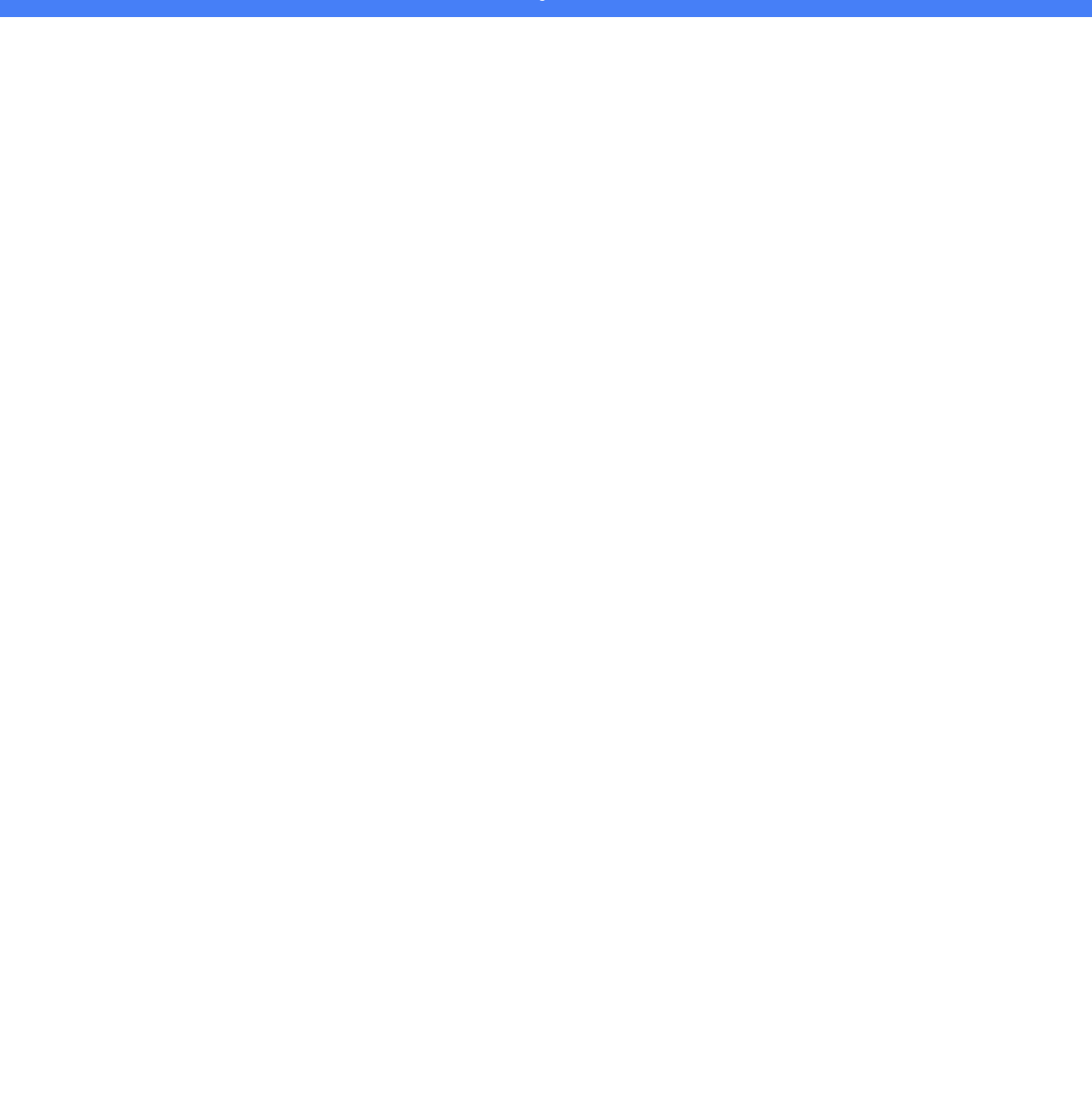Find the bounding box coordinates of the clickable area required to complete the following action: "click slot bet 100".

[0.0, 0.018, 0.065, 0.031]